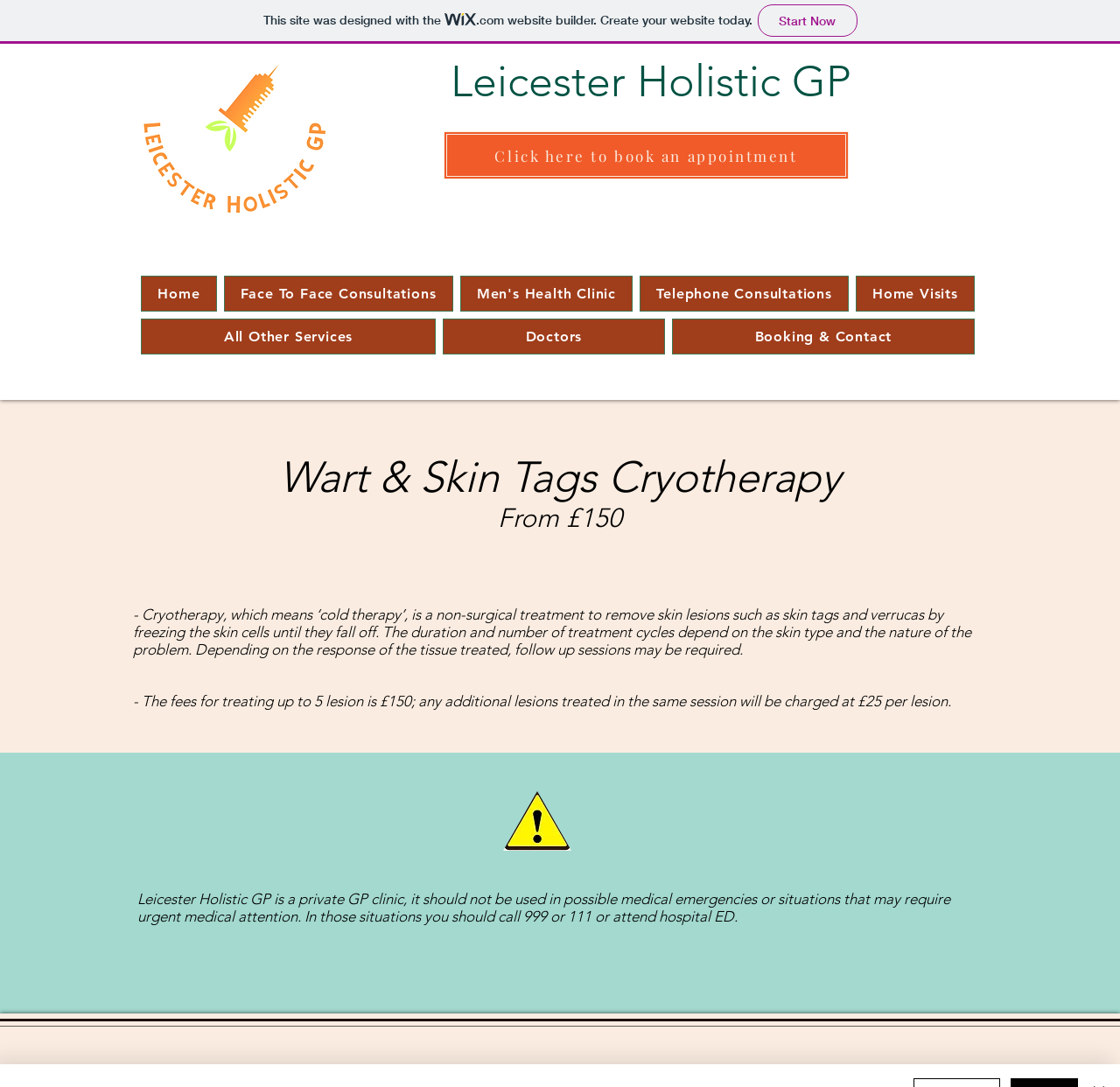Please identify the bounding box coordinates of the region to click in order to complete the task: "Learn more about 'Men's Health Clinic'". The coordinates must be four float numbers between 0 and 1, specified as [left, top, right, bottom].

[0.411, 0.254, 0.565, 0.287]